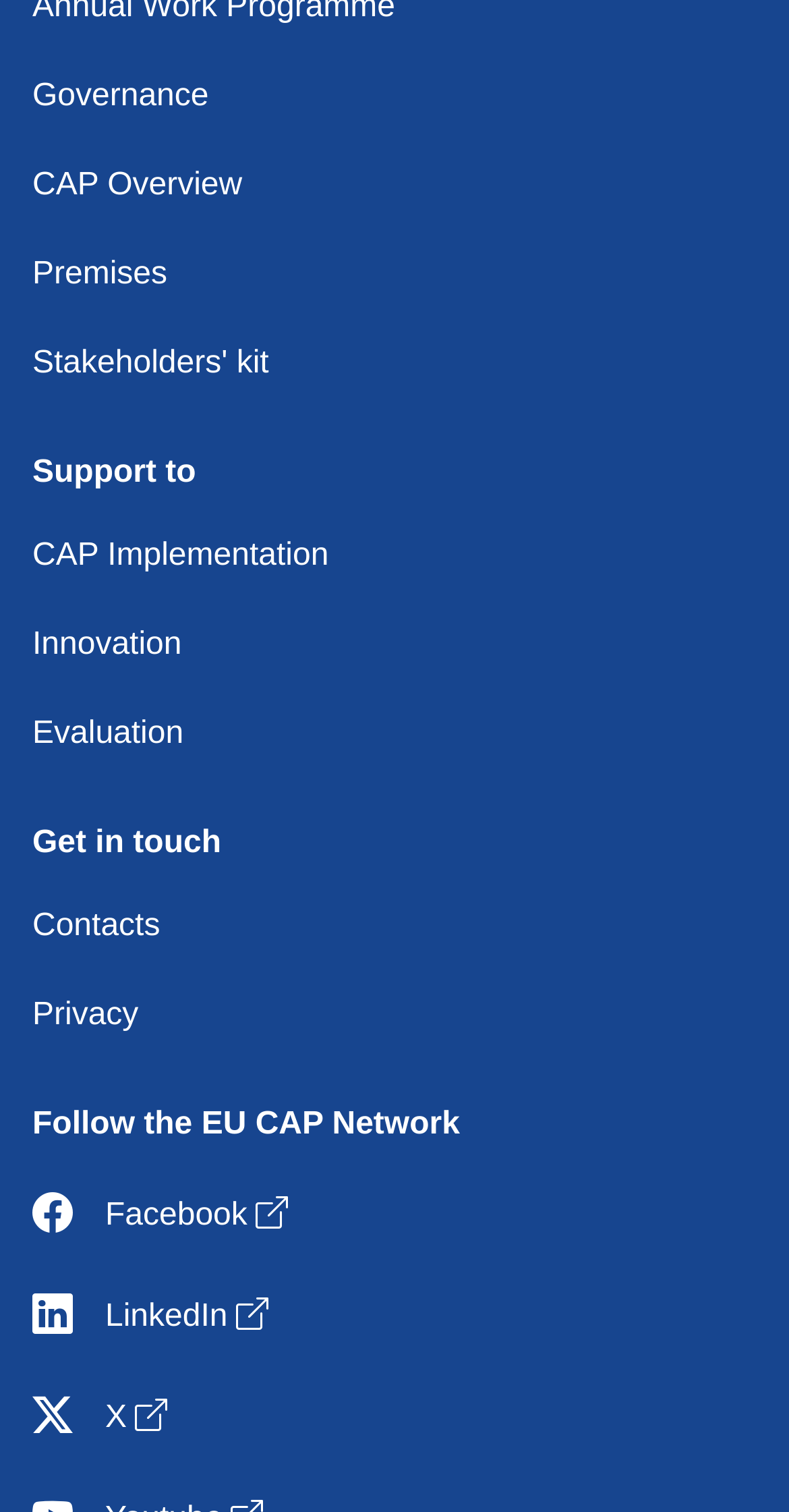Determine the bounding box coordinates for the UI element with the following description: "Contacts". The coordinates should be four float numbers between 0 and 1, represented as [left, top, right, bottom].

[0.041, 0.602, 0.203, 0.624]